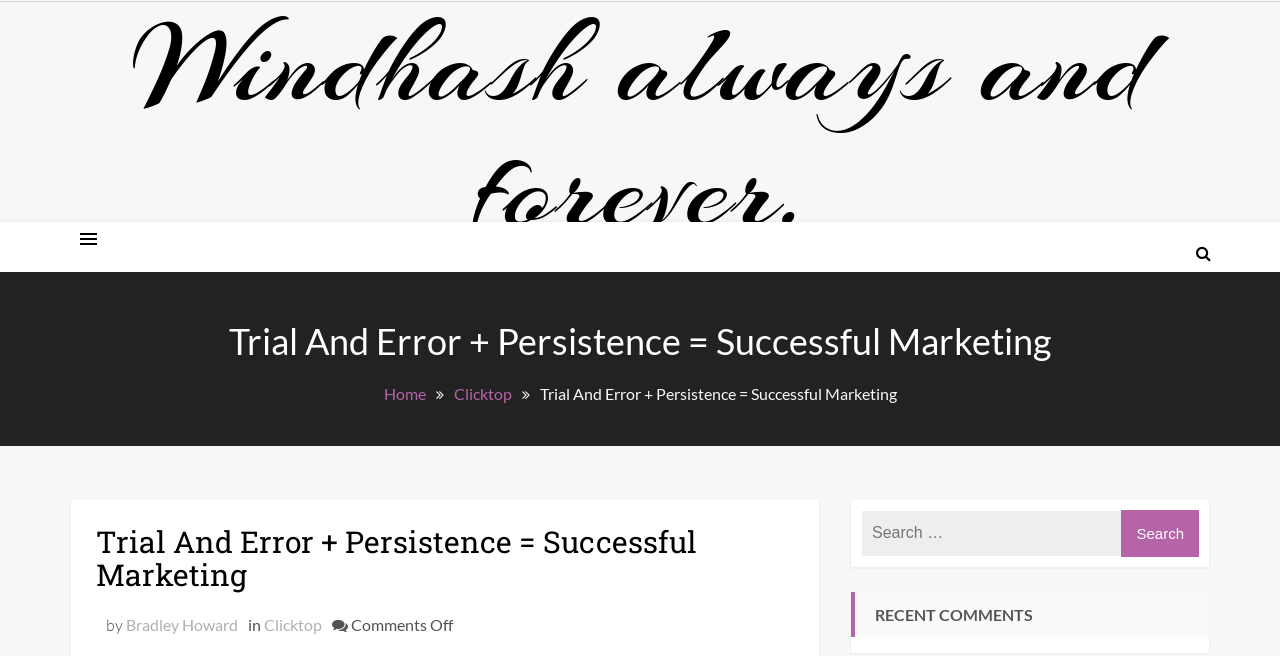How many buttons are on the webpage?
By examining the image, provide a one-word or phrase answer.

2